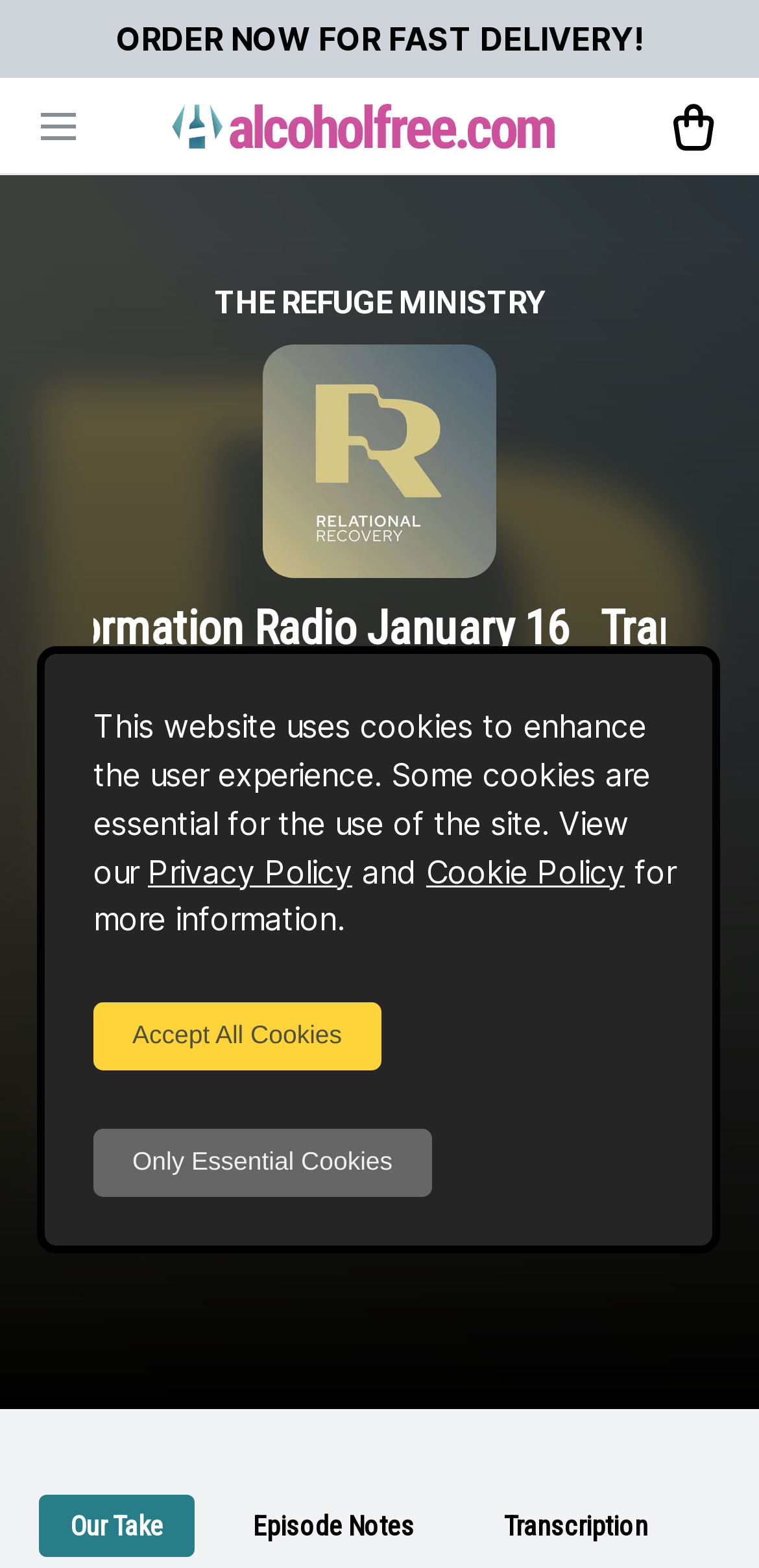Answer in one word or a short phrase: 
What is the duration of the episode?

minute